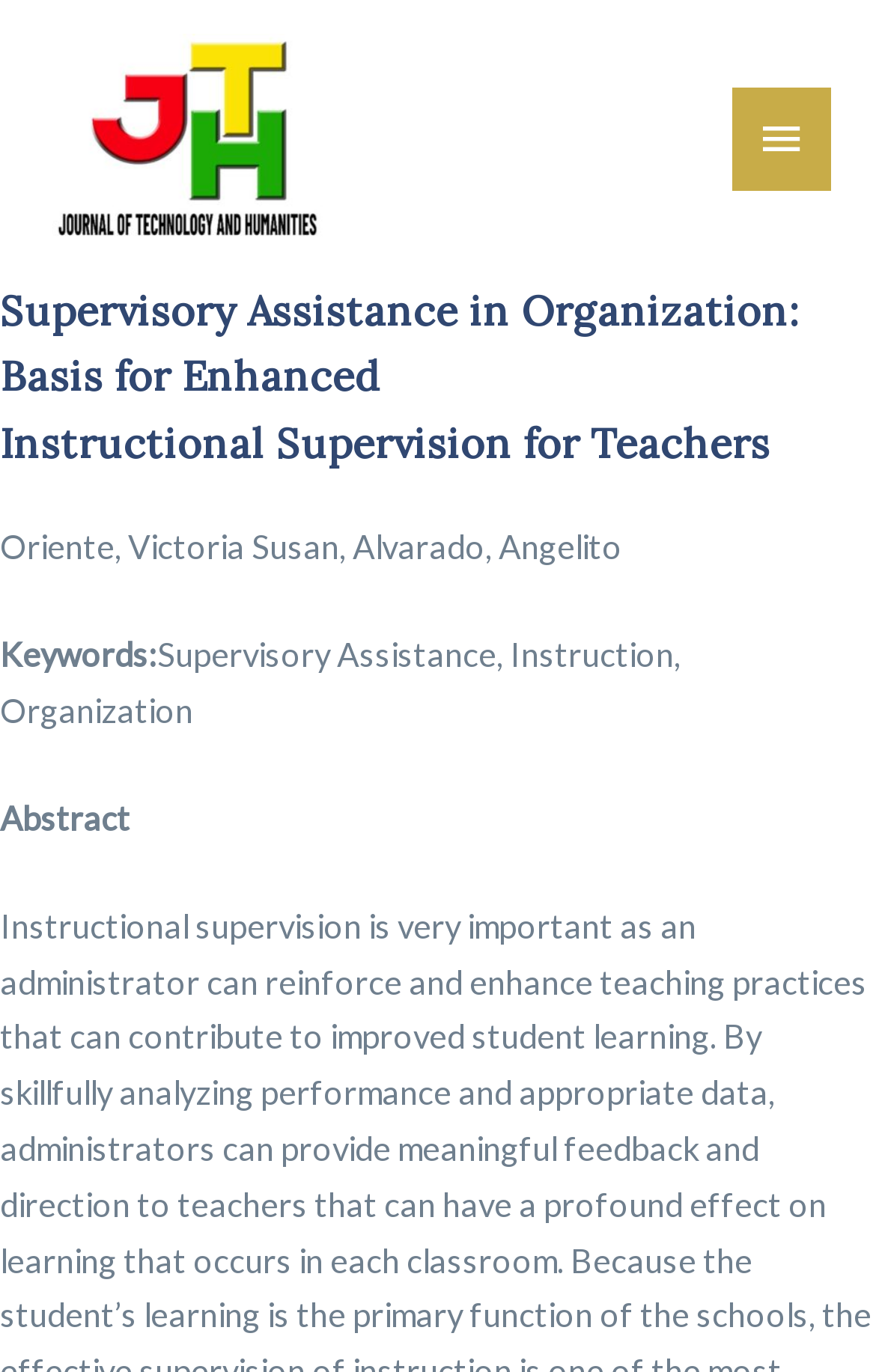Please answer the following question using a single word or phrase: What are the keywords of the article?

Supervisory Assistance, Instruction, Organization